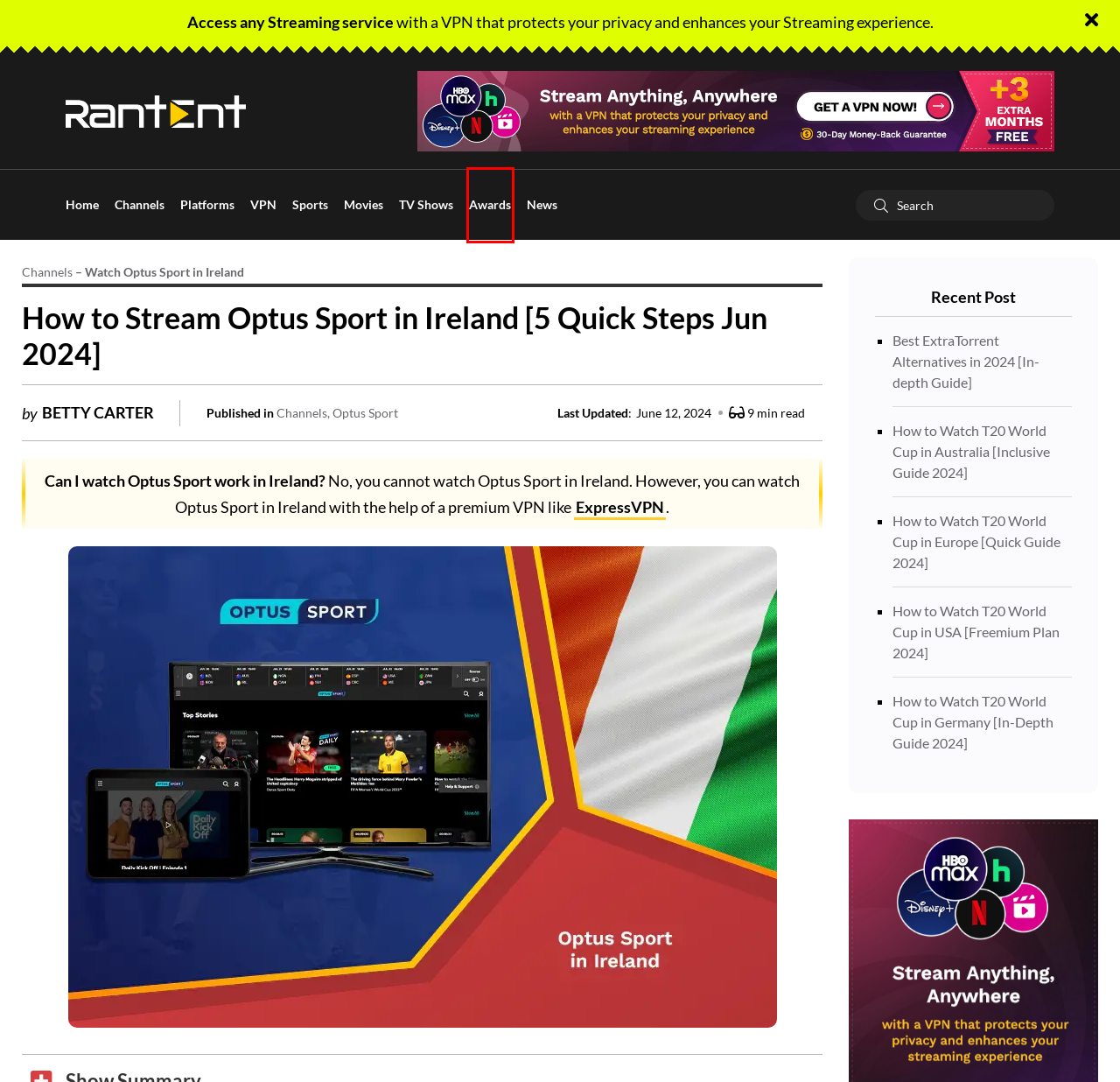You are provided a screenshot of a webpage featuring a red bounding box around a UI element. Choose the webpage description that most accurately represents the new webpage after clicking the element within the red bounding box. Here are the candidates:
A. Betty Carter, Author at RantEnt
B. How to Watch Optus Sport in USA [Easy Guide Jun 2024]
C. Best ExtraTorrent Alternatives in 2024 [In-depth Guide]
D. Awards Archives – RantEnt
E. Optus Sport Archives – RantEnt
F. How to Watch UFC on Kodi – Best UFC on Kodi Addons in 2024
G. RantEnt: The Paradise for Cord-Cutters!
H. How to Watch T20 World Cup in Germany [In-Depth Guide 2024]

D